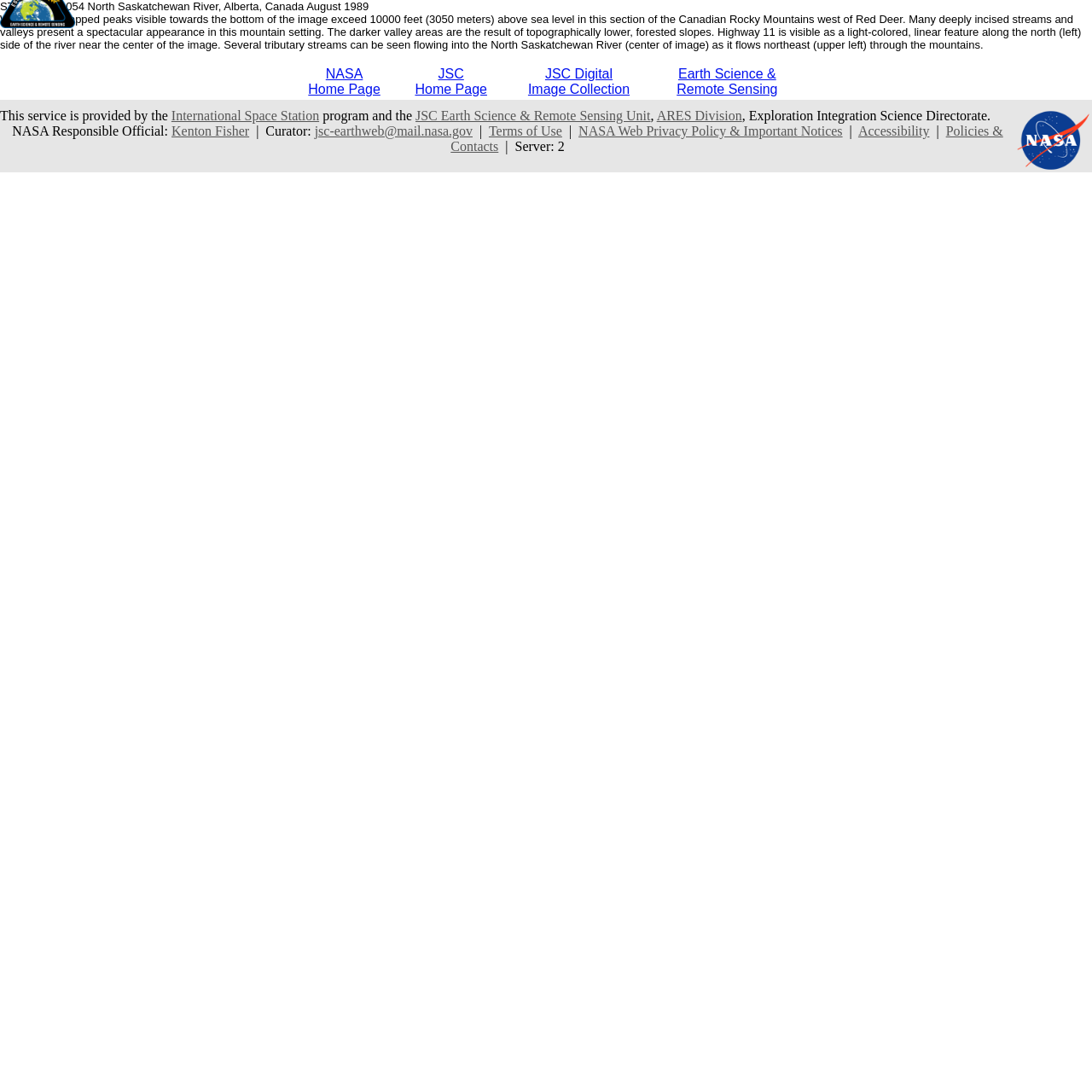From the element description: "ARES Division", extract the bounding box coordinates of the UI element. The coordinates should be expressed as four float numbers between 0 and 1, in the order [left, top, right, bottom].

[0.601, 0.099, 0.679, 0.112]